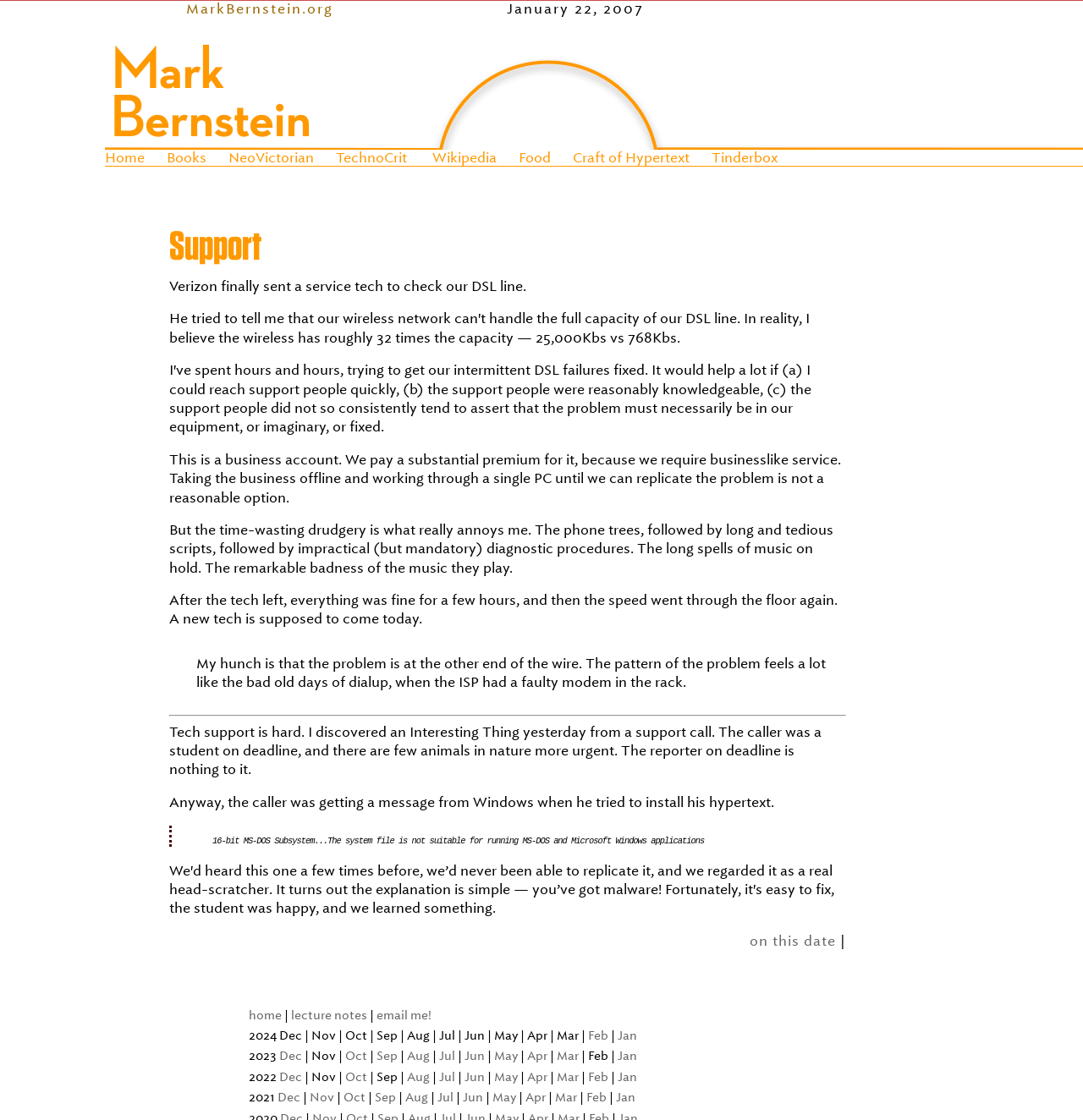Based on the description "lecture notes", find the bounding box of the specified UI element.

[0.269, 0.899, 0.339, 0.913]